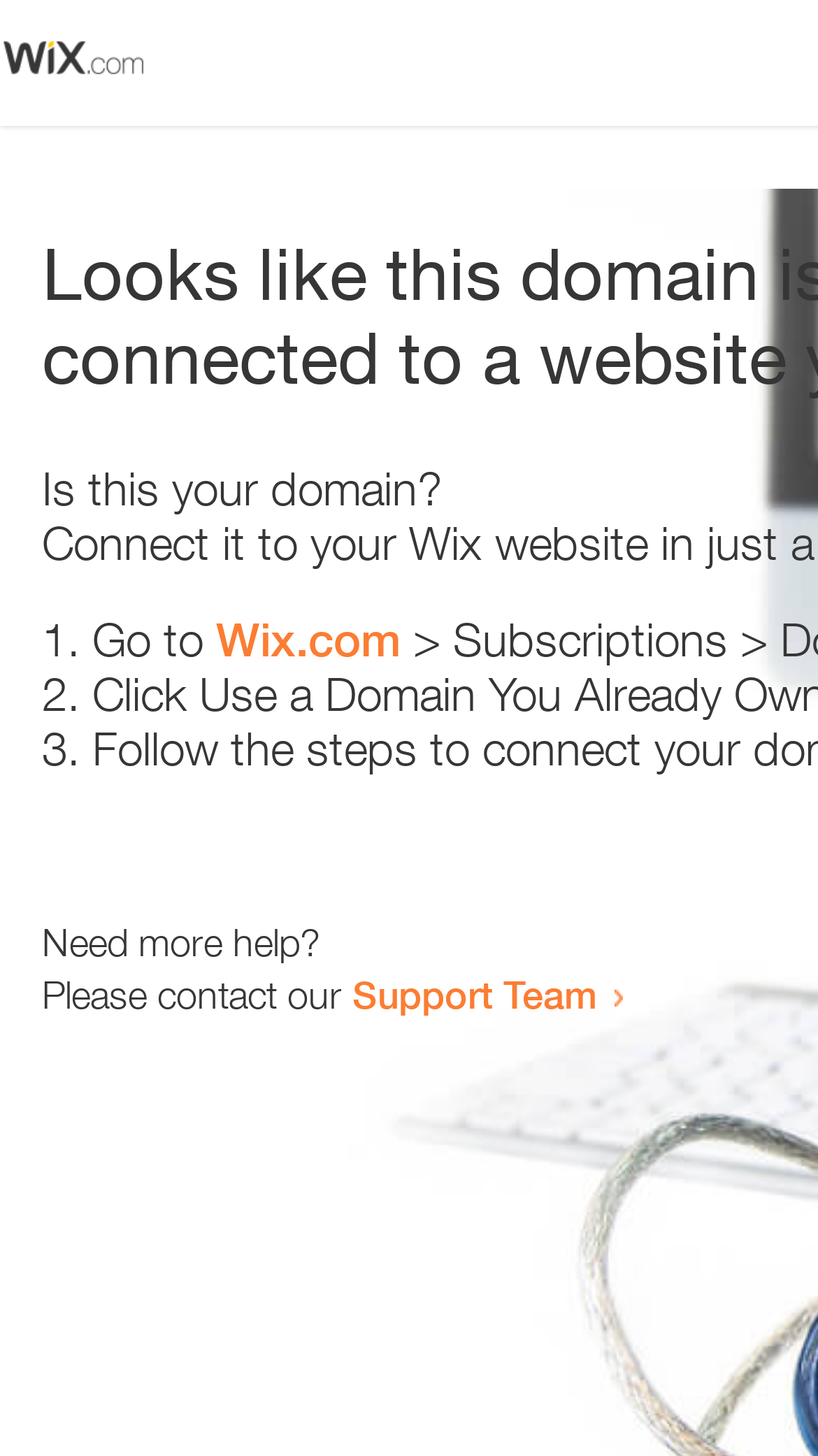Identify the bounding box coordinates of the HTML element based on this description: "Wix.com".

[0.264, 0.421, 0.49, 0.458]